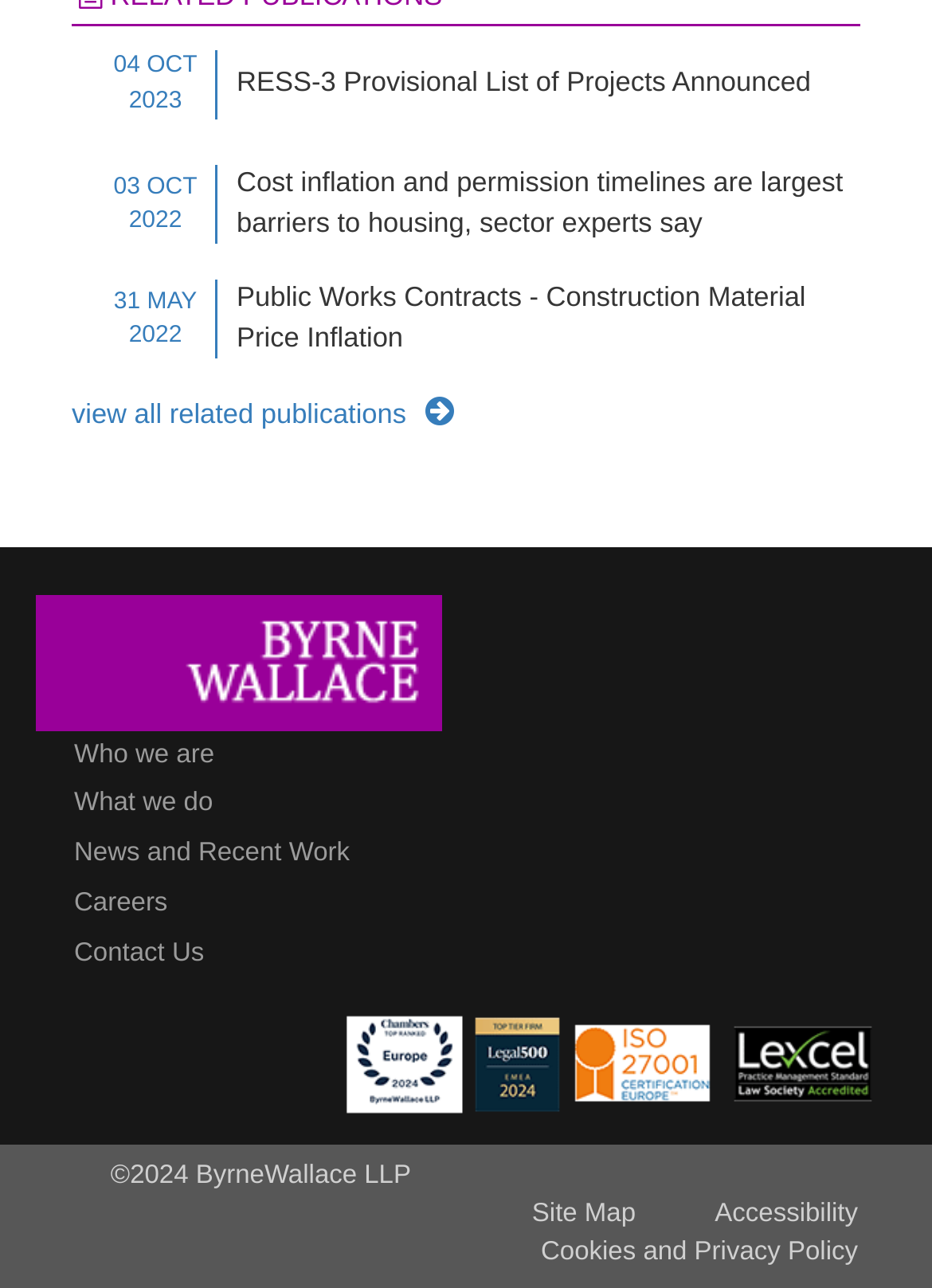Provide the bounding box coordinates of the HTML element this sentence describes: "Cookies and Privacy Policy". The bounding box coordinates consist of four float numbers between 0 and 1, i.e., [left, top, right, bottom].

[0.58, 0.959, 0.921, 0.988]